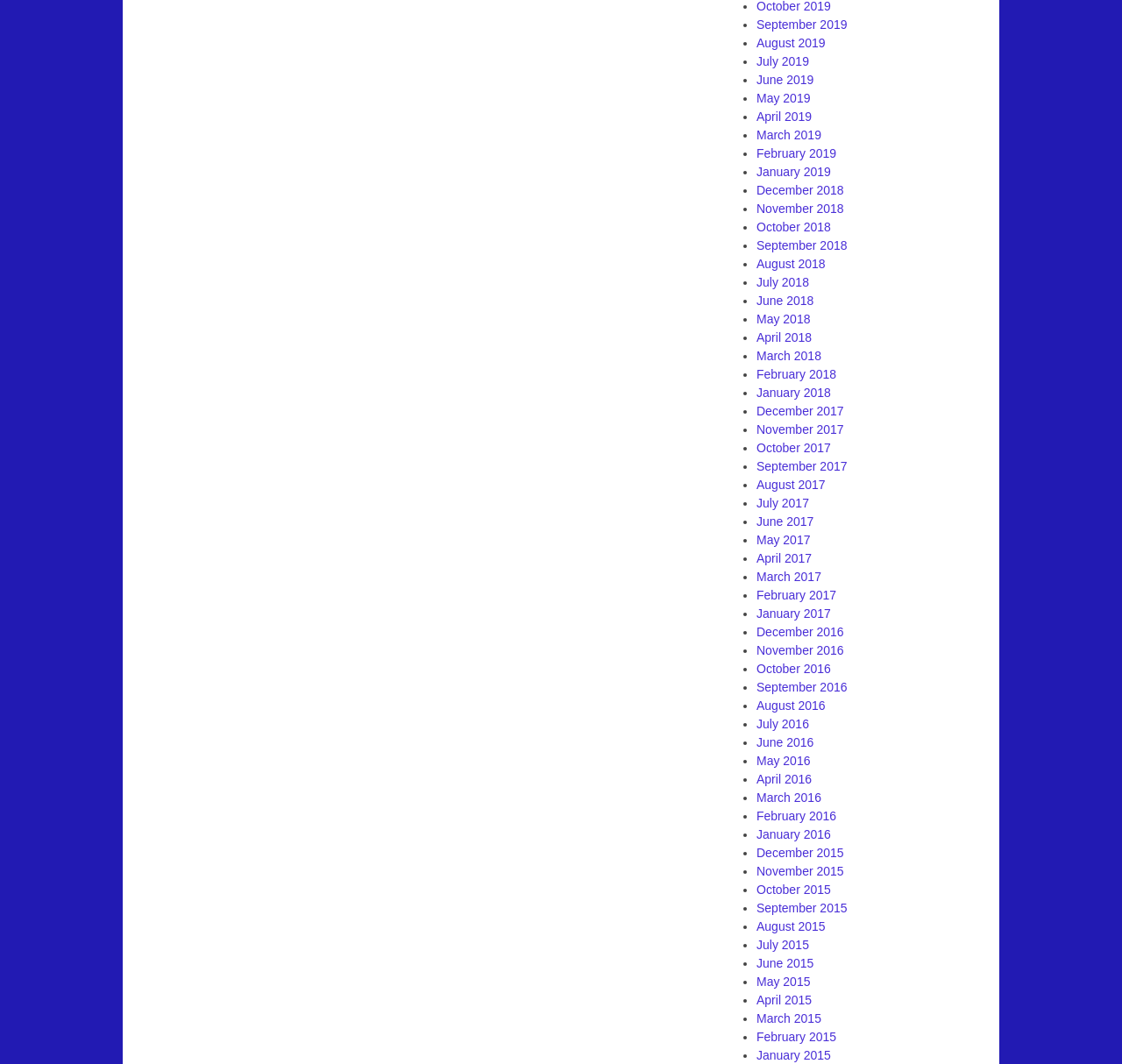Are the months listed in chronological order?
Utilize the information in the image to give a detailed answer to the question.

I examined the list of months and found that they are not in chronological order. The latest month is at the top, and the earliest month is at the bottom.